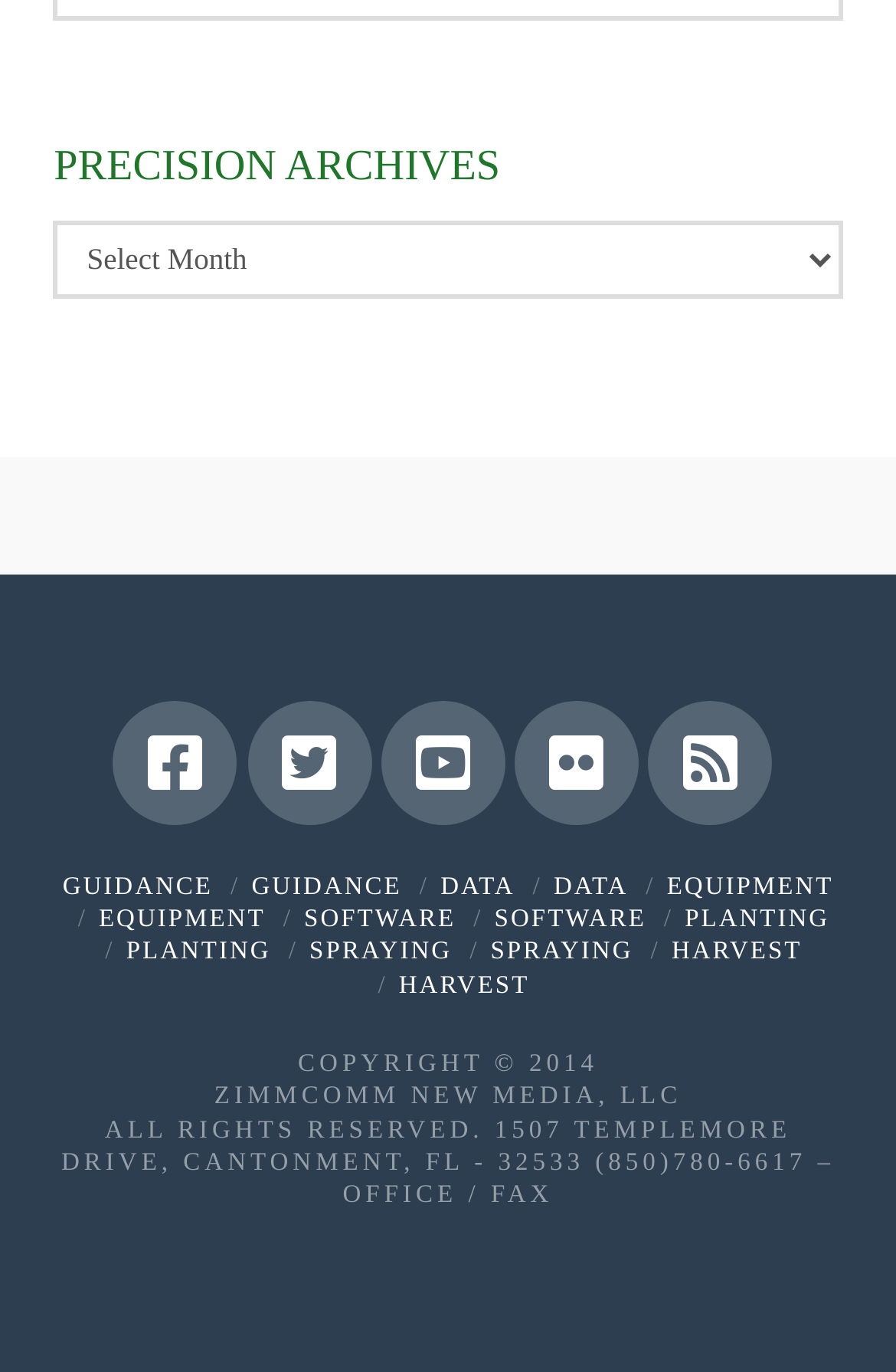Could you provide the bounding box coordinates for the portion of the screen to click to complete this instruction: "Go to EQUIPMENT"?

[0.744, 0.636, 0.93, 0.656]